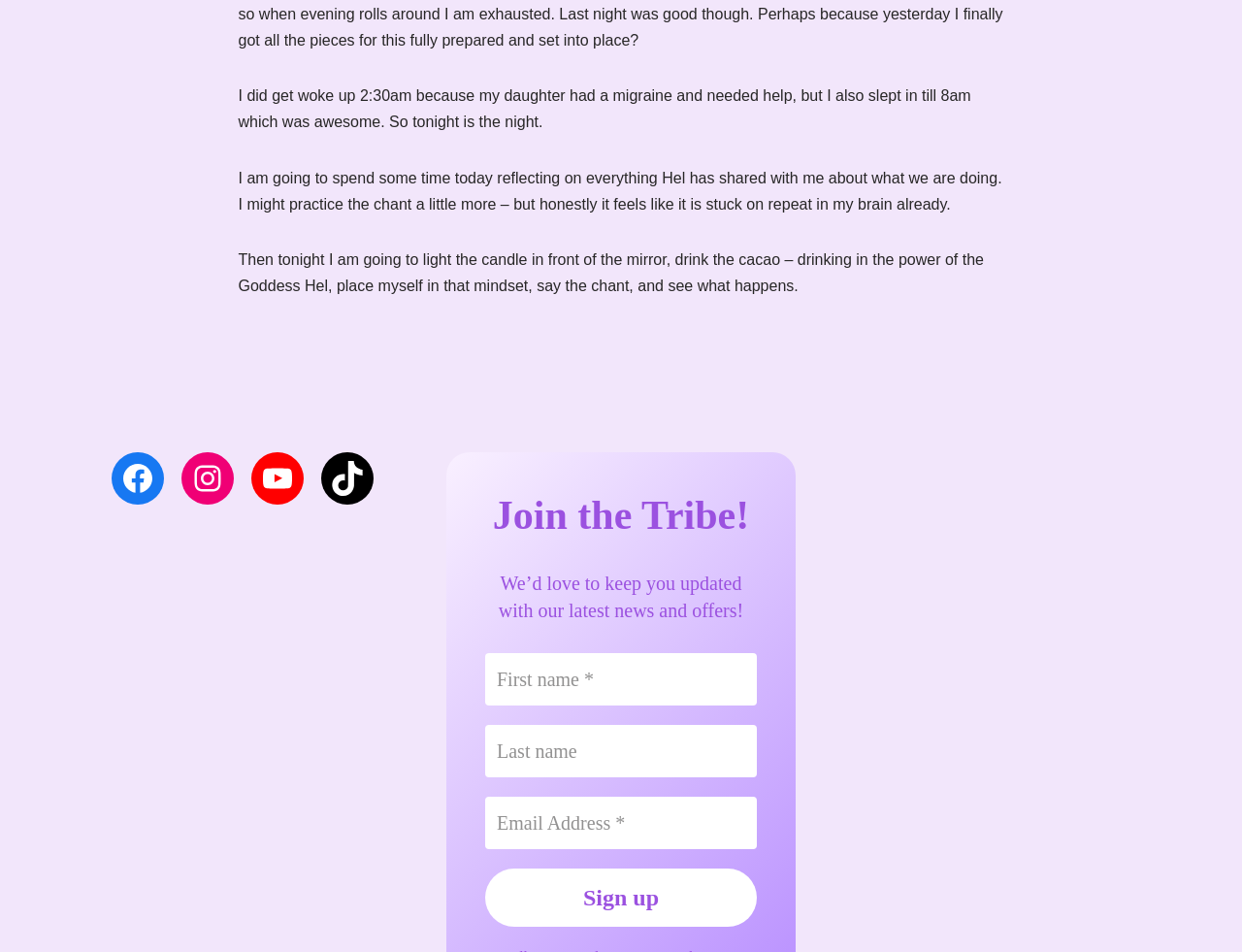Identify the bounding box coordinates of the clickable region required to complete the instruction: "Click the Sign up button". The coordinates should be given as four float numbers within the range of 0 and 1, i.e., [left, top, right, bottom].

[0.391, 0.912, 0.609, 0.973]